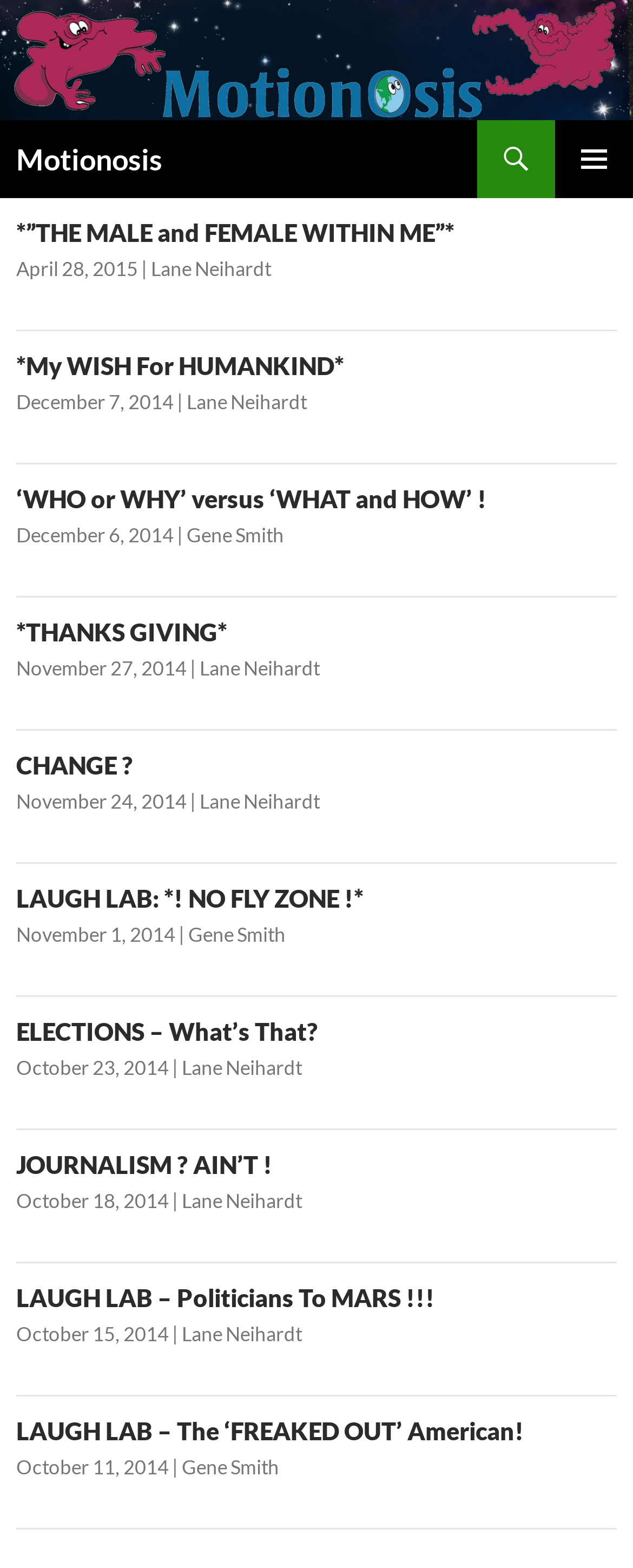Identify the bounding box coordinates of the area that should be clicked in order to complete the given instruction: "Discover Keyword Tool". The bounding box coordinates should be four float numbers between 0 and 1, i.e., [left, top, right, bottom].

None